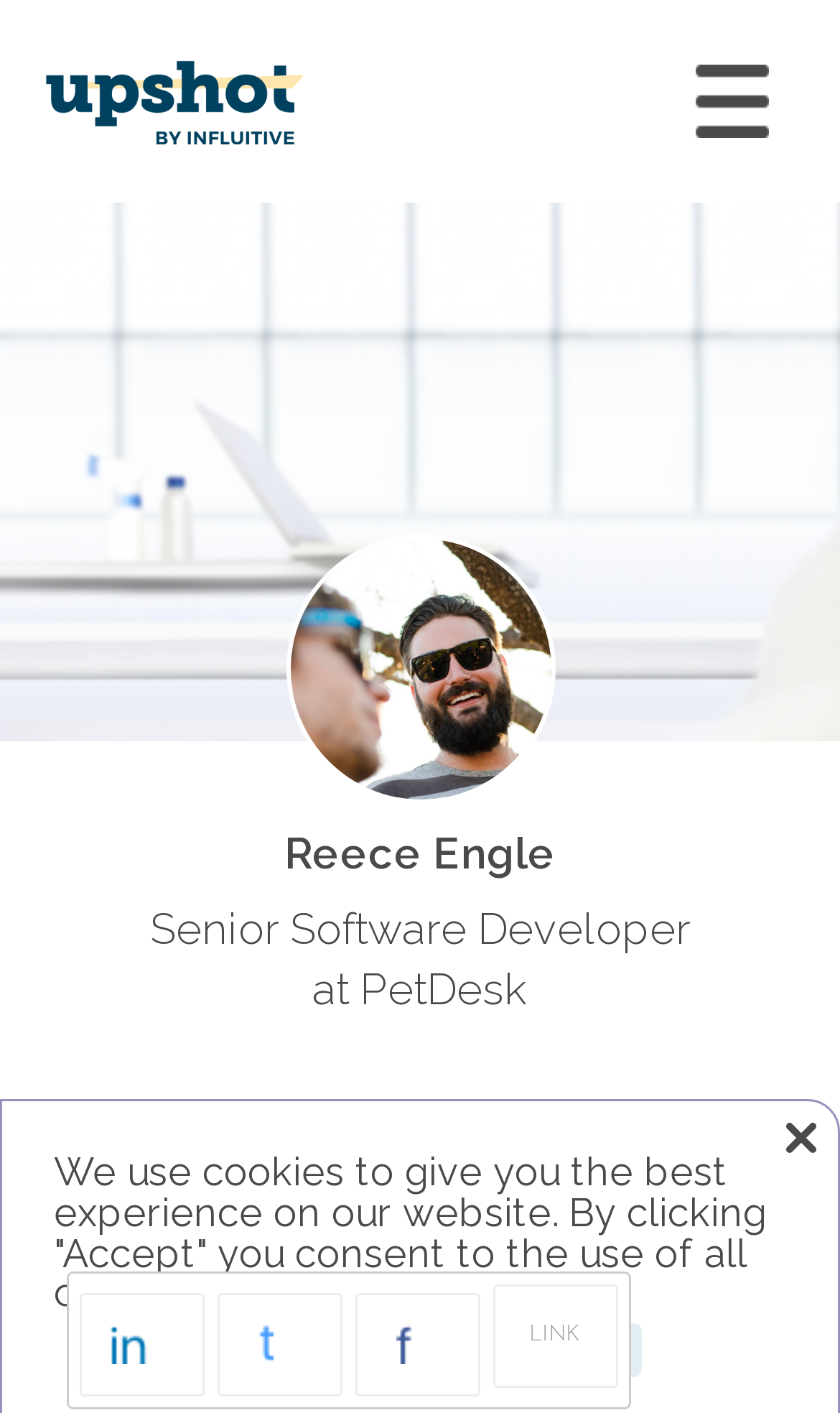Please specify the bounding box coordinates of the area that should be clicked to accomplish the following instruction: "click the navigation button". The coordinates should consist of four float numbers between 0 and 1, i.e., [left, top, right, bottom].

[0.798, 0.04, 0.946, 0.104]